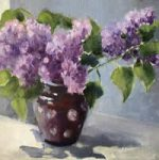What is the color of the vase?
Answer the question with just one word or phrase using the image.

Rustic brown